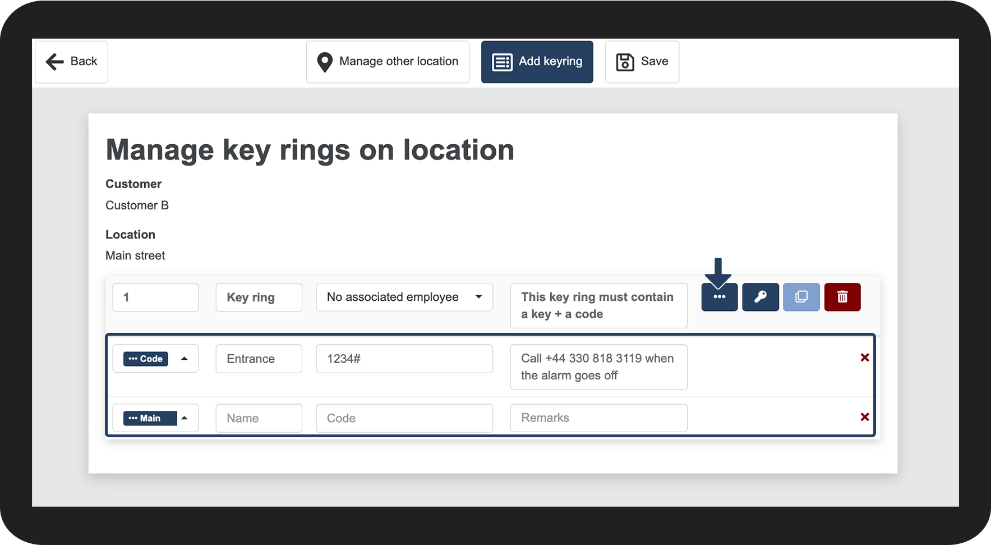Look at the image and give a detailed response to the following question: What is the current selection in the 'Key ring' field?

The 'Key ring' field is a dropdown menu and currently it shows 'No associated employee' as the selected option, indicating that no employee is associated with the key ring.